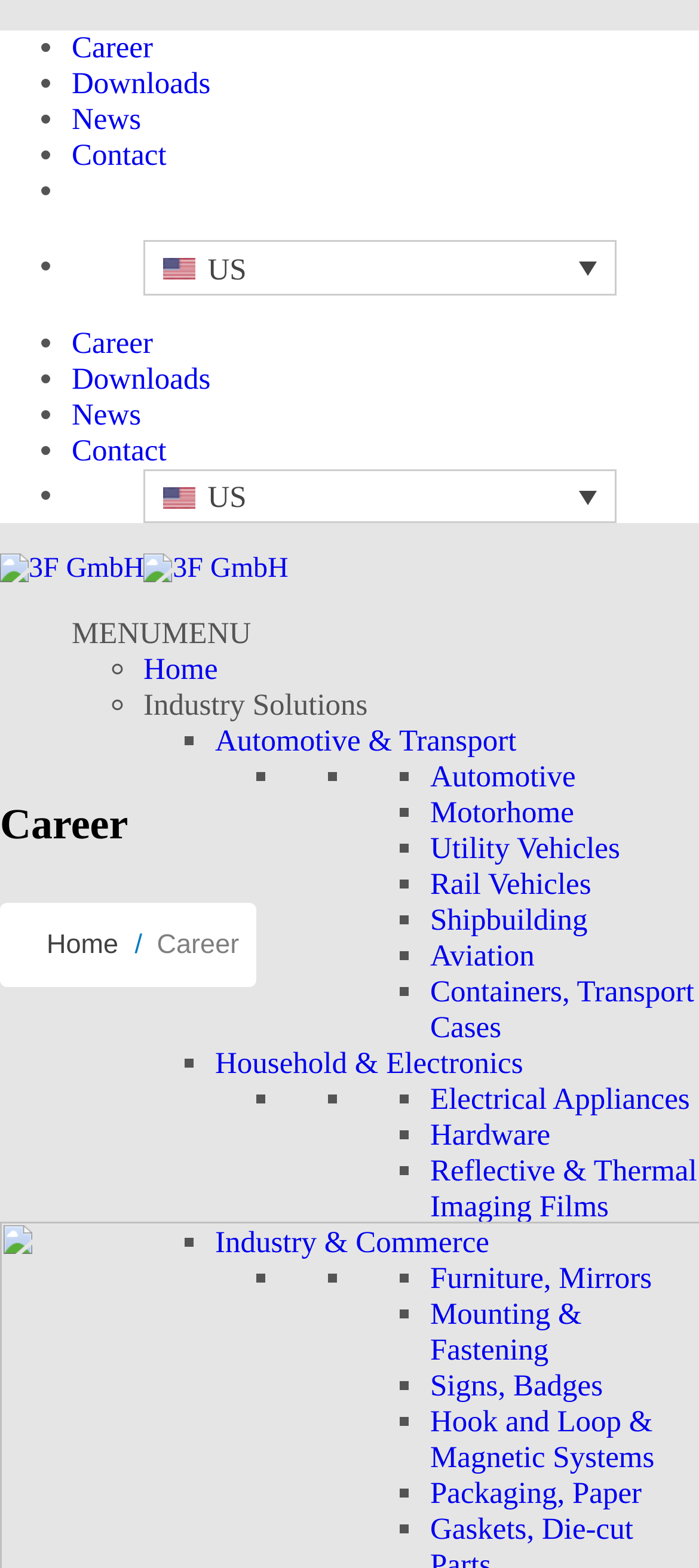Highlight the bounding box of the UI element that corresponds to this description: "Industry & Commerce".

[0.308, 0.782, 0.7, 0.803]